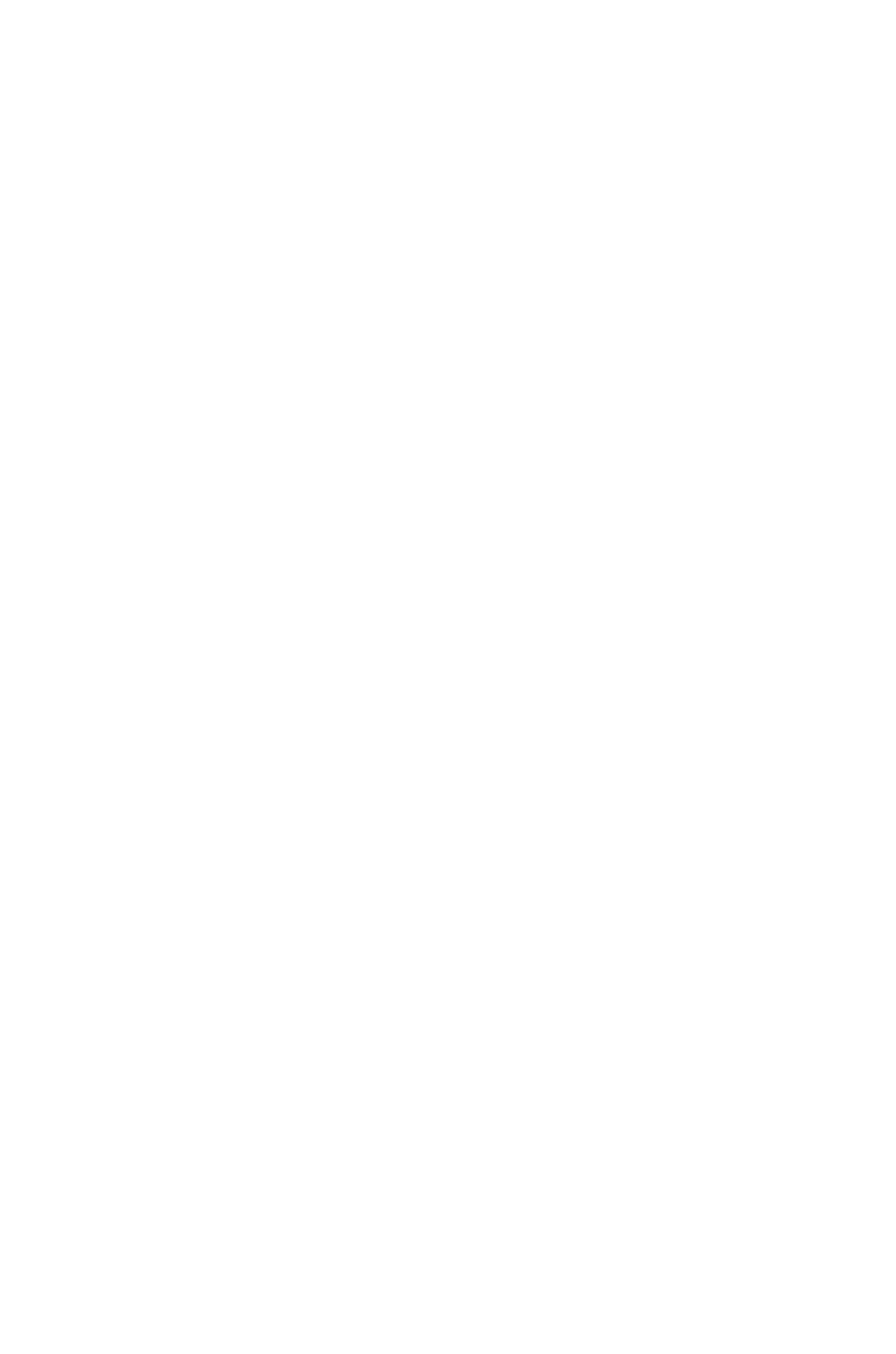Provide the bounding box coordinates for the area that should be clicked to complete the instruction: "Check Terms of use".

[0.217, 0.476, 0.335, 0.523]